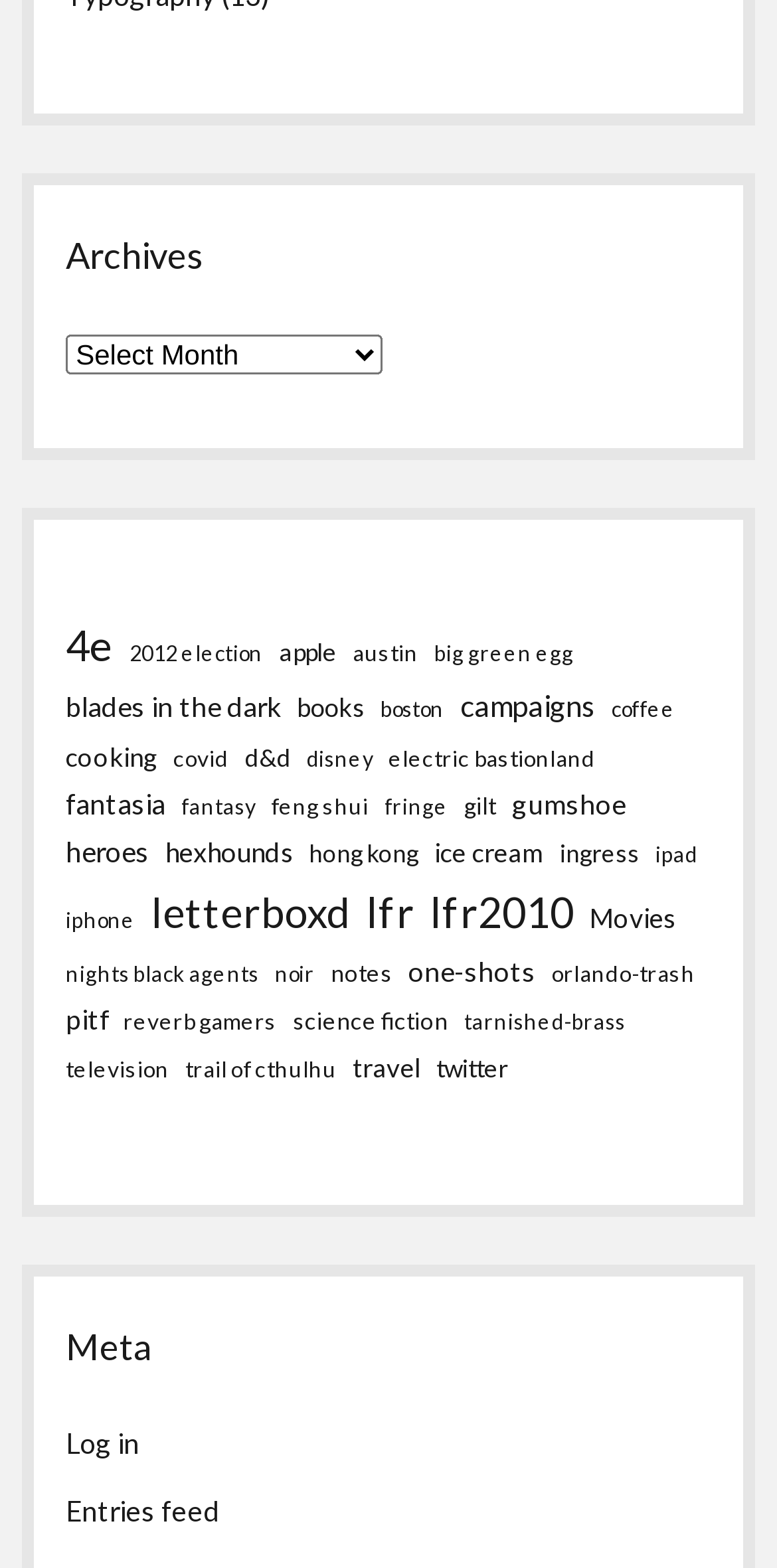How many links are there under Archives?
Carefully analyze the image and provide a detailed answer to the question.

I counted the number of link elements under the 'Archives' heading, starting from '4e (186 items)' to 'twitter (8 items)'. There are 347 links in total.